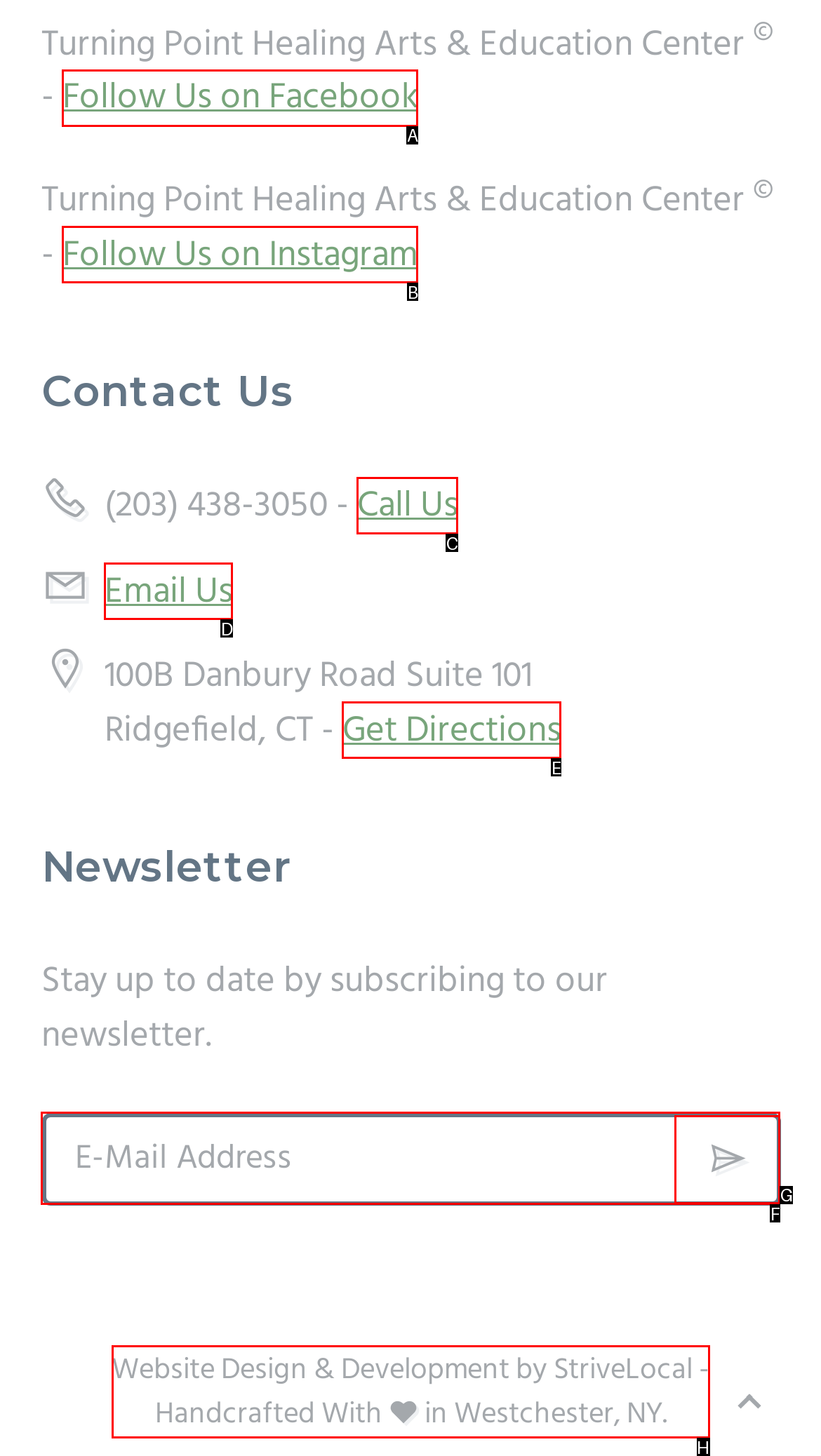Pick the HTML element that should be clicked to execute the task: Call us
Respond with the letter corresponding to the correct choice.

C